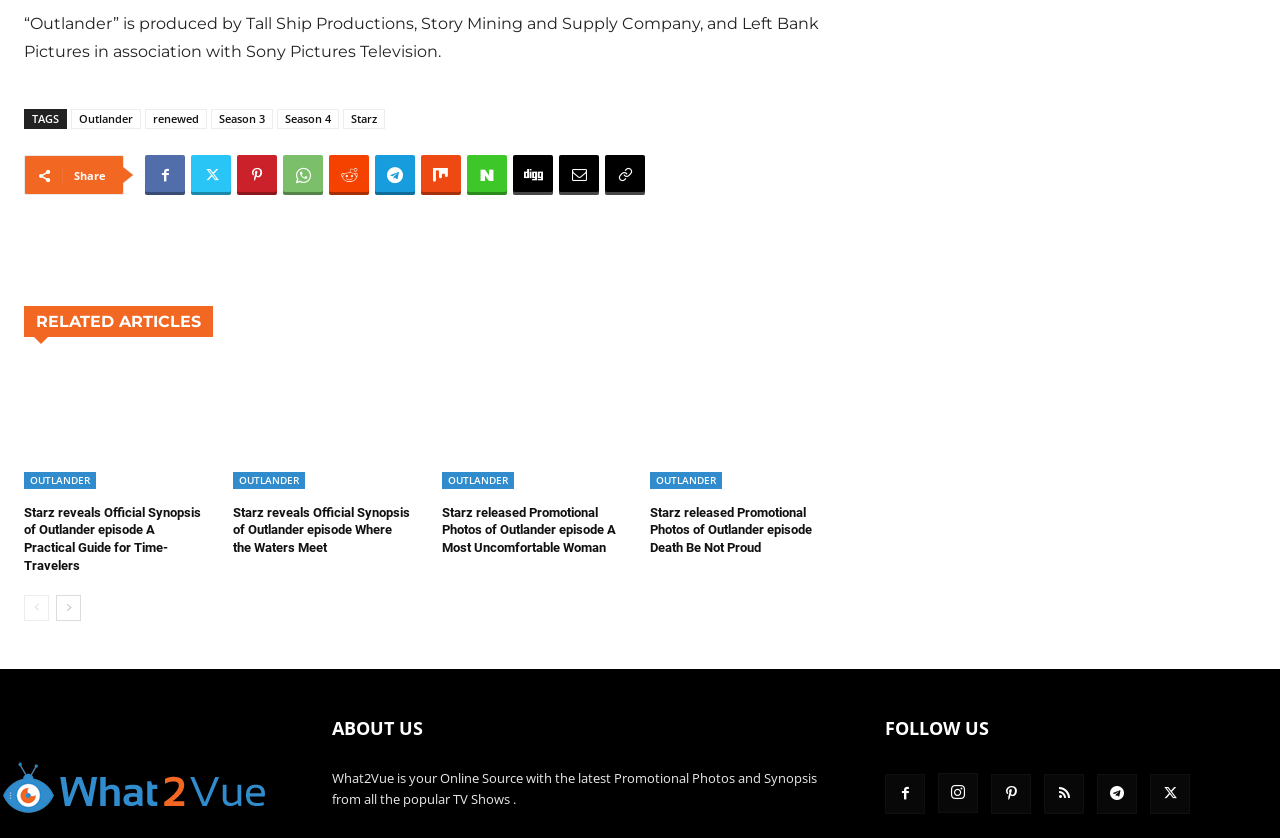Please locate the bounding box coordinates of the element that needs to be clicked to achieve the following instruction: "View related articles". The coordinates should be four float numbers between 0 and 1, i.e., [left, top, right, bottom].

[0.019, 0.366, 0.648, 0.403]